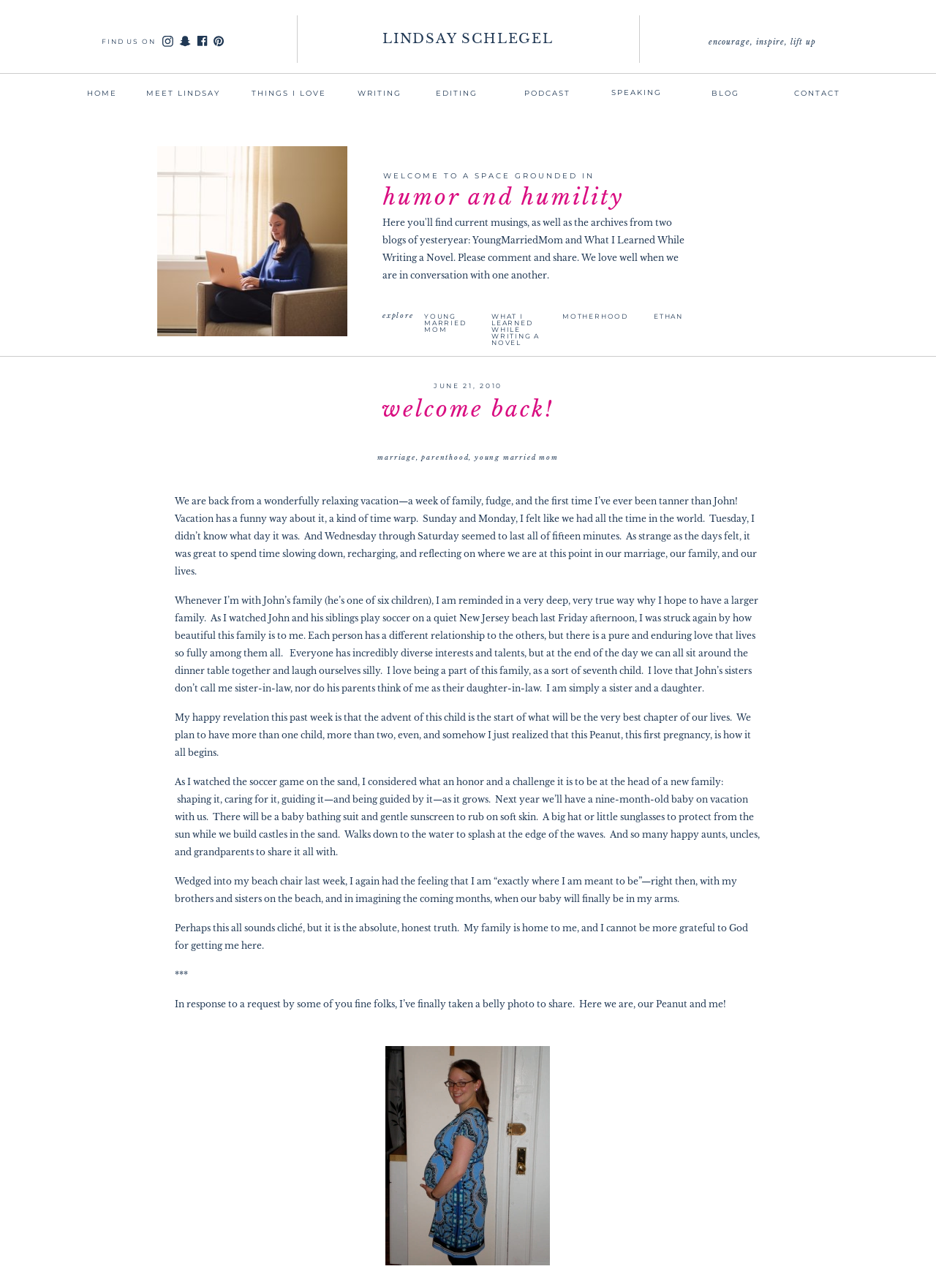Please locate and retrieve the main header text of the webpage.

a child of god